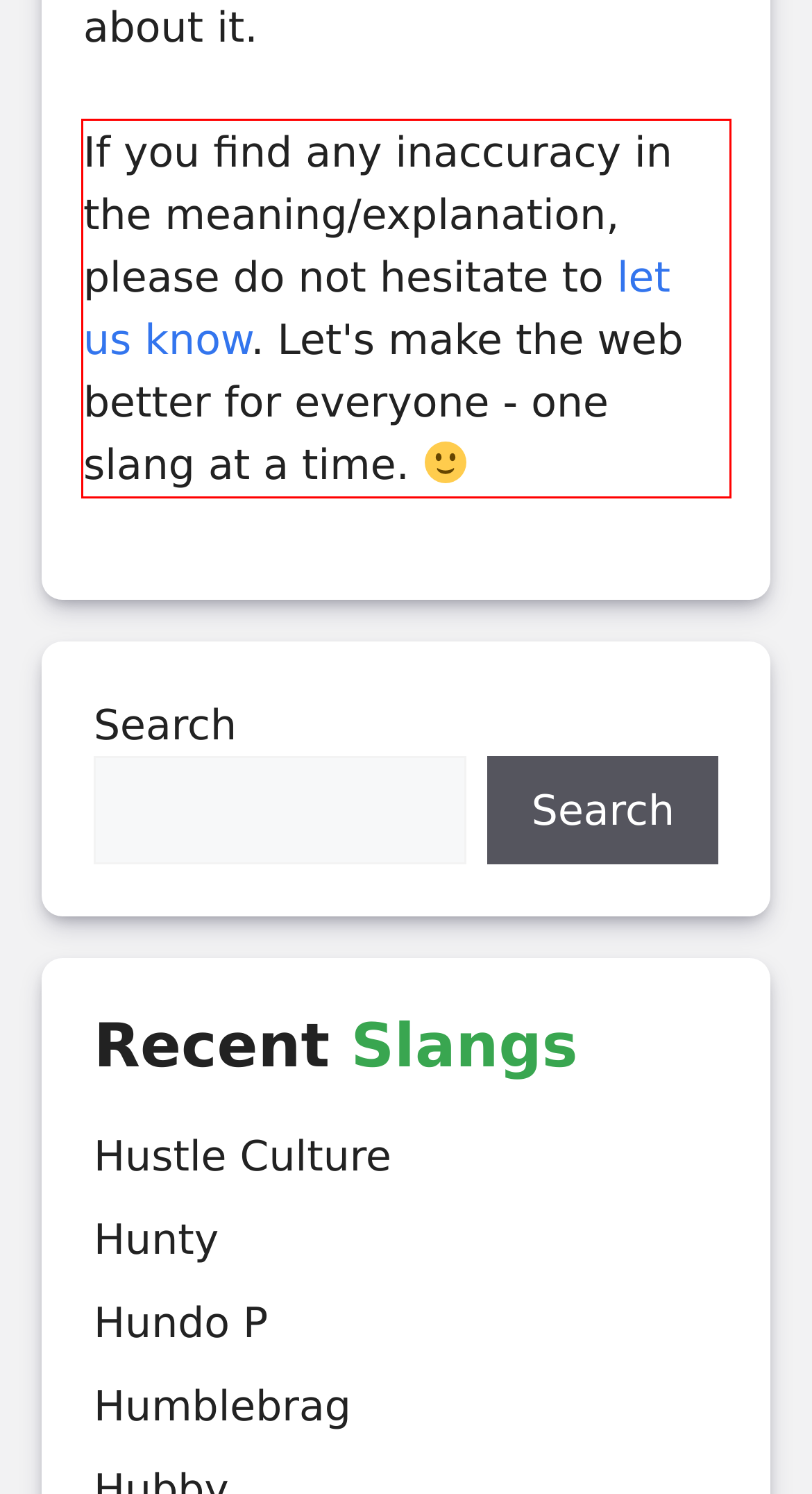Given a webpage screenshot with a red bounding box, perform OCR to read and deliver the text enclosed by the red bounding box.

If you find any inaccuracy in the meaning/explanation, please do not hesitate to let us know. Let's make the web better for everyone - one slang at a time.